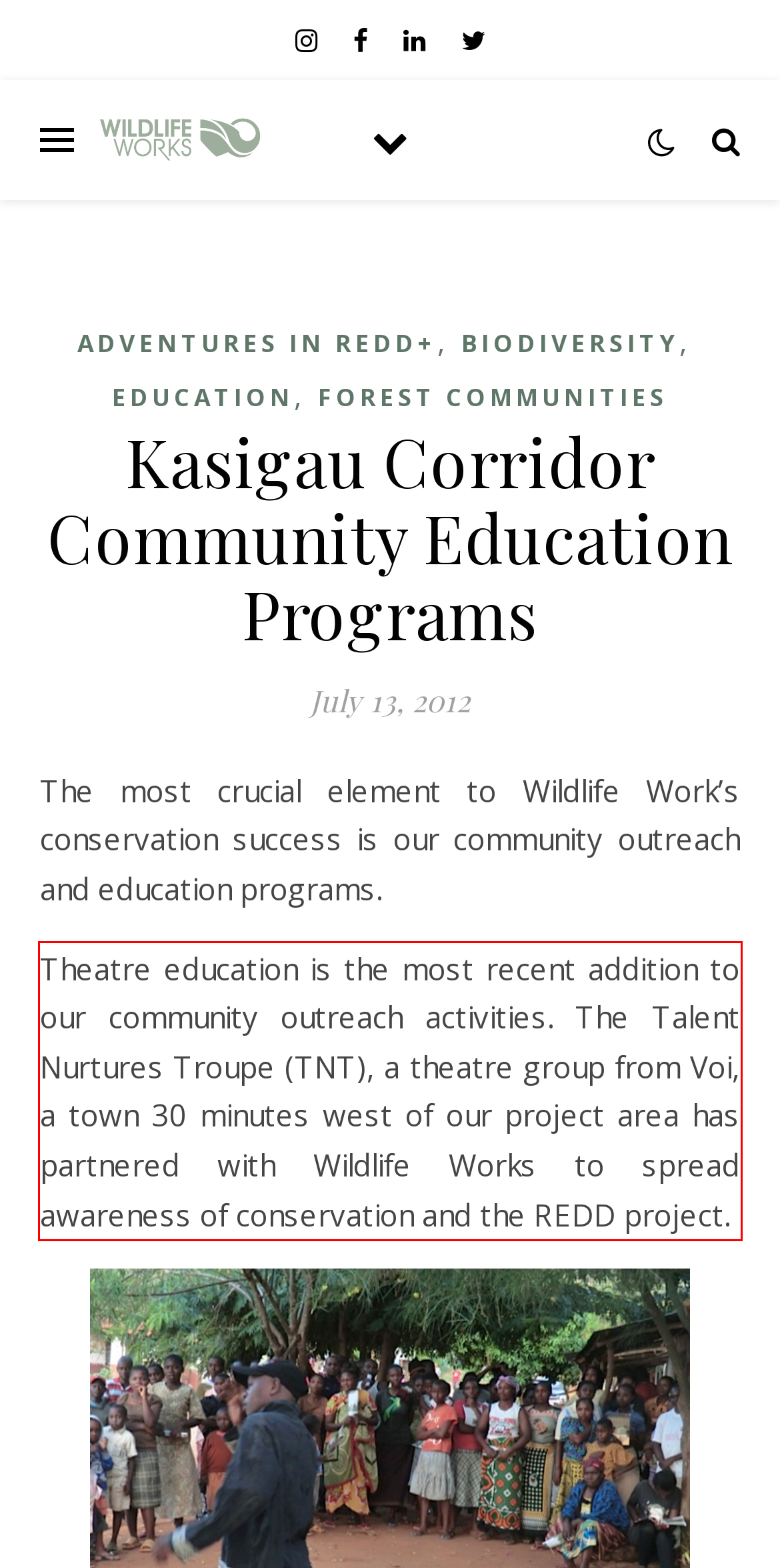You are provided with a screenshot of a webpage that includes a UI element enclosed in a red rectangle. Extract the text content inside this red rectangle.

Theatre education is the most recent addition to our community outreach activities. The Talent Nurtures Troupe (TNT), a theatre group from Voi, a town 30 minutes west of our project area has partnered with Wildlife Works to spread awareness of conservation and the REDD project.